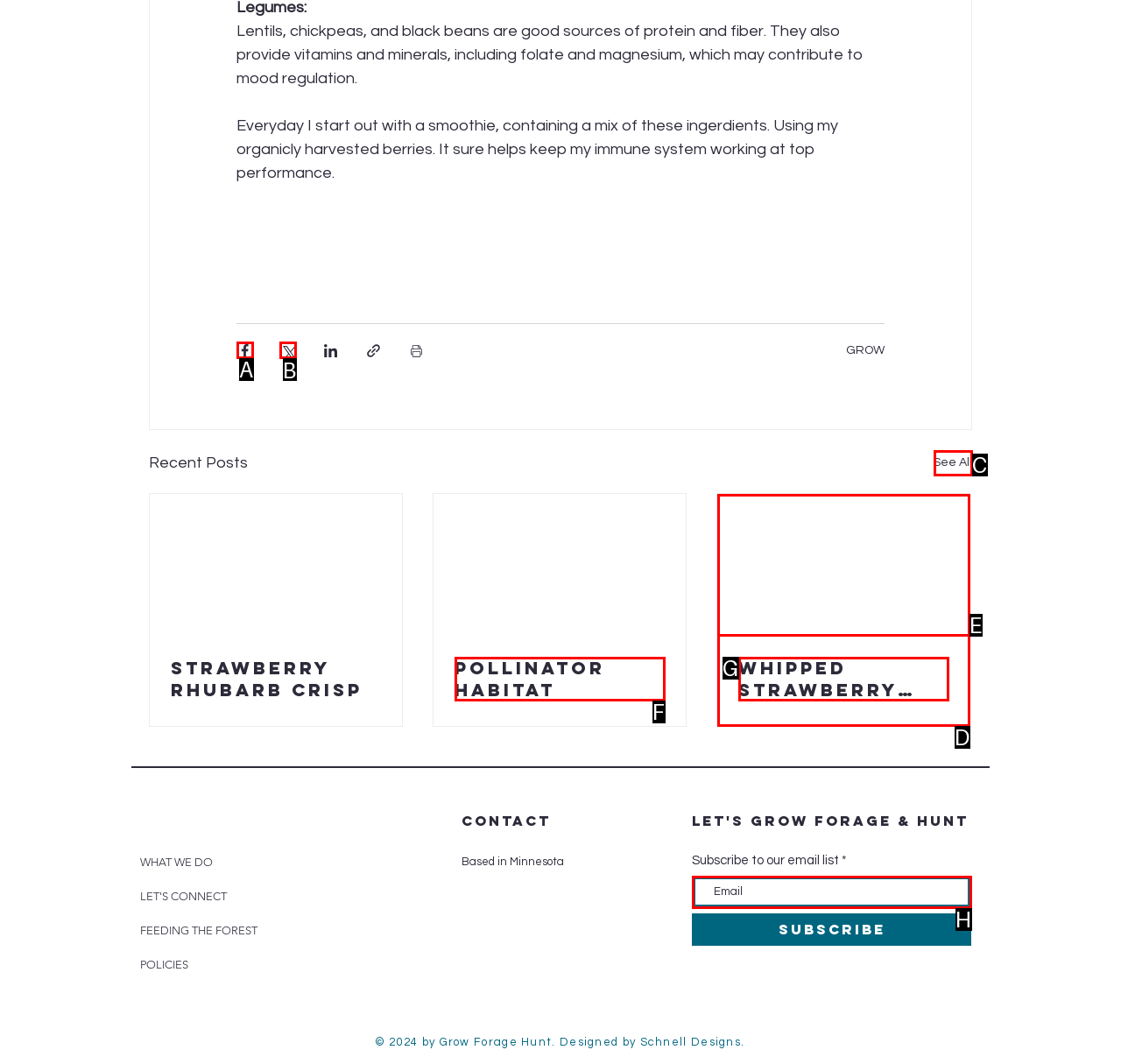From the given options, indicate the letter that corresponds to the action needed to complete this task: Share via Facebook. Respond with only the letter.

A